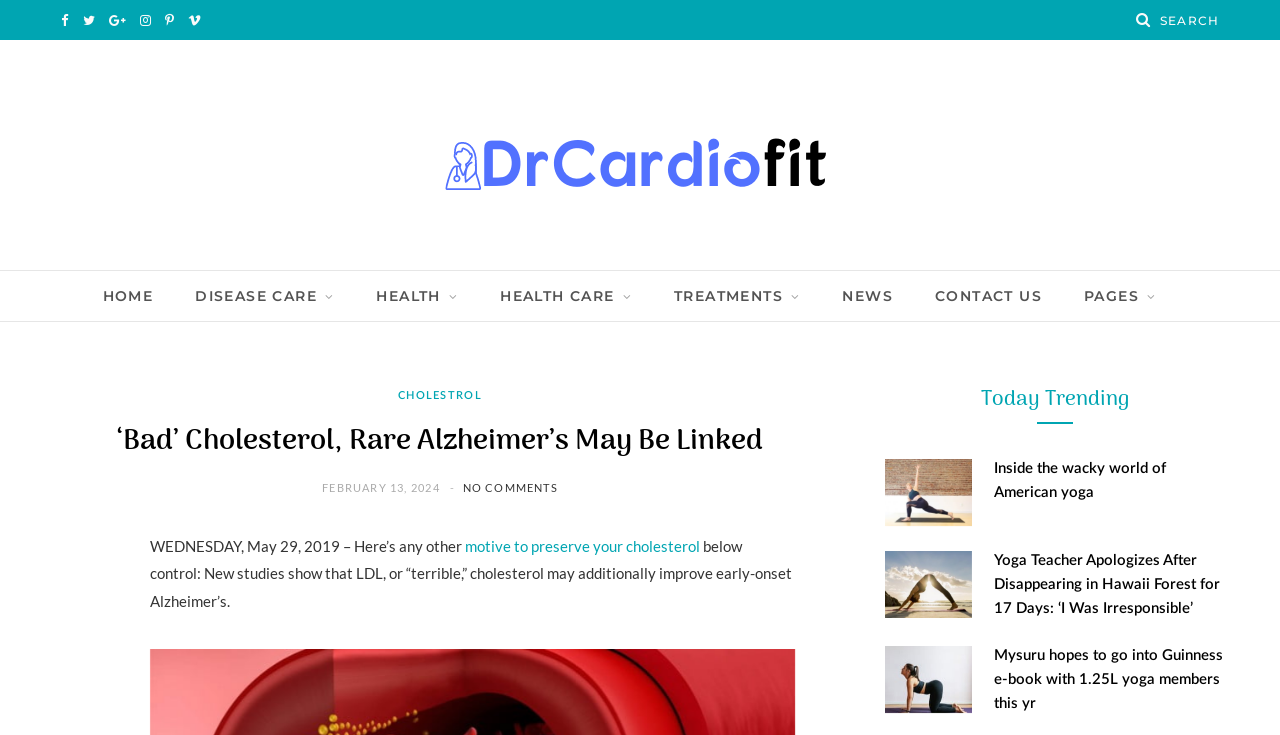What are the social media platforms available for sharing?
Based on the image, answer the question in a detailed manner.

I determined the answer by looking at the link elements with the icons and text of various social media platforms, which suggests that they are available for sharing content from the website.